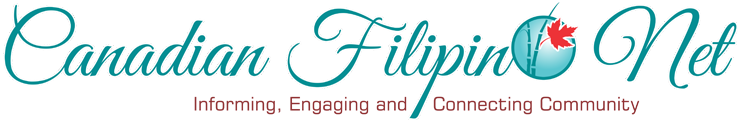Formulate a detailed description of the image content.

The image features the logo of "Canadian Filipino Net," a platform dedicated to informing, engaging, and connecting the community. The design displays elegant turquoise lettering along with the name "Canadian Filipino Net," reflecting a modern and vibrant aesthetic. To the right of the text, there is a globe icon adorned with a prominent red maple leaf, symbolizing the connection between Canadian and Filipino cultures. The tagline emphasizes the platform's mission to foster community interaction and knowledge sharing, reinforcing its commitment to serving the needs and interests of the Canadian Filipino community.